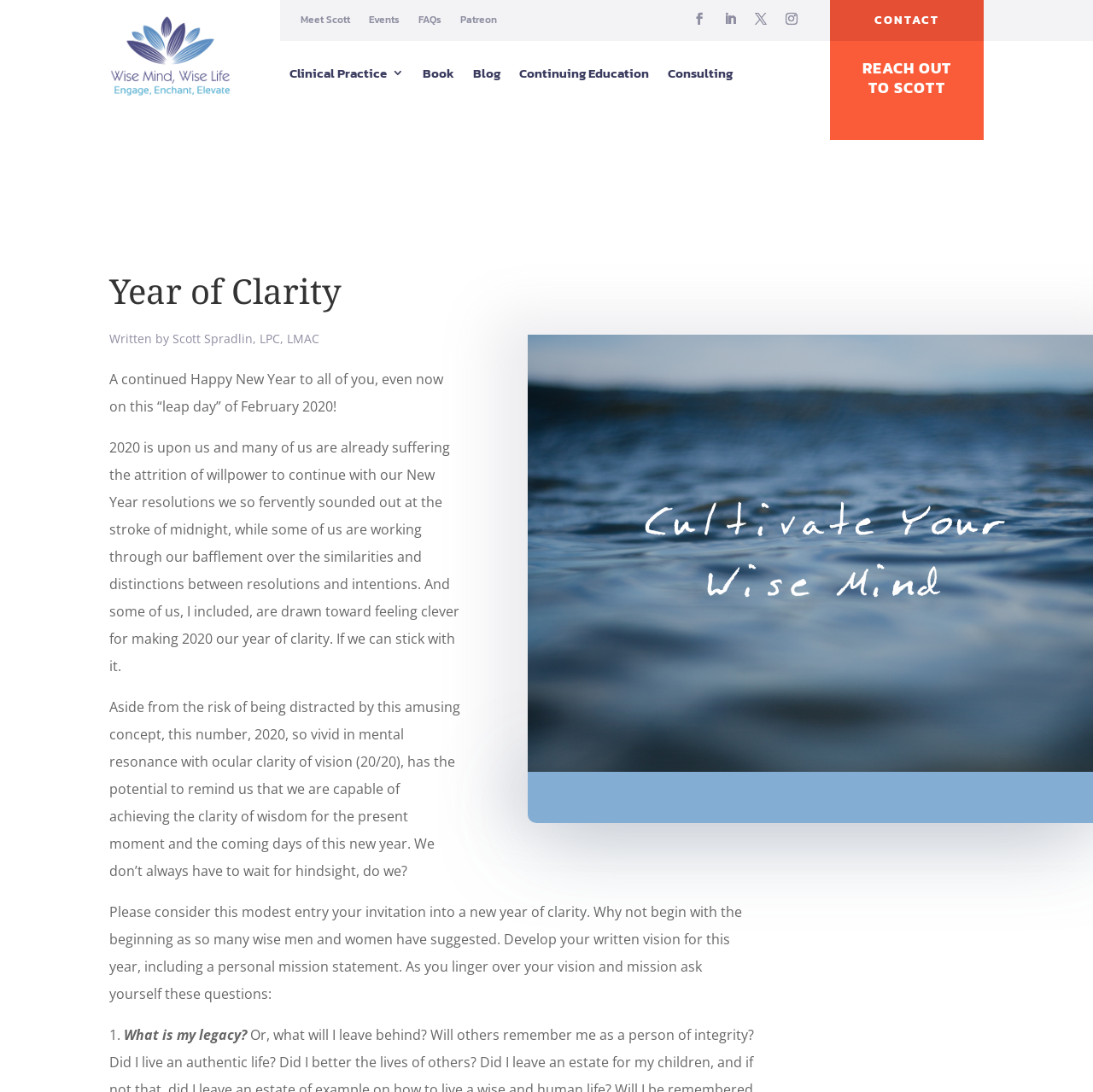Pinpoint the bounding box coordinates for the area that should be clicked to perform the following instruction: "Contact Scott".

[0.789, 0.0, 0.87, 0.037]